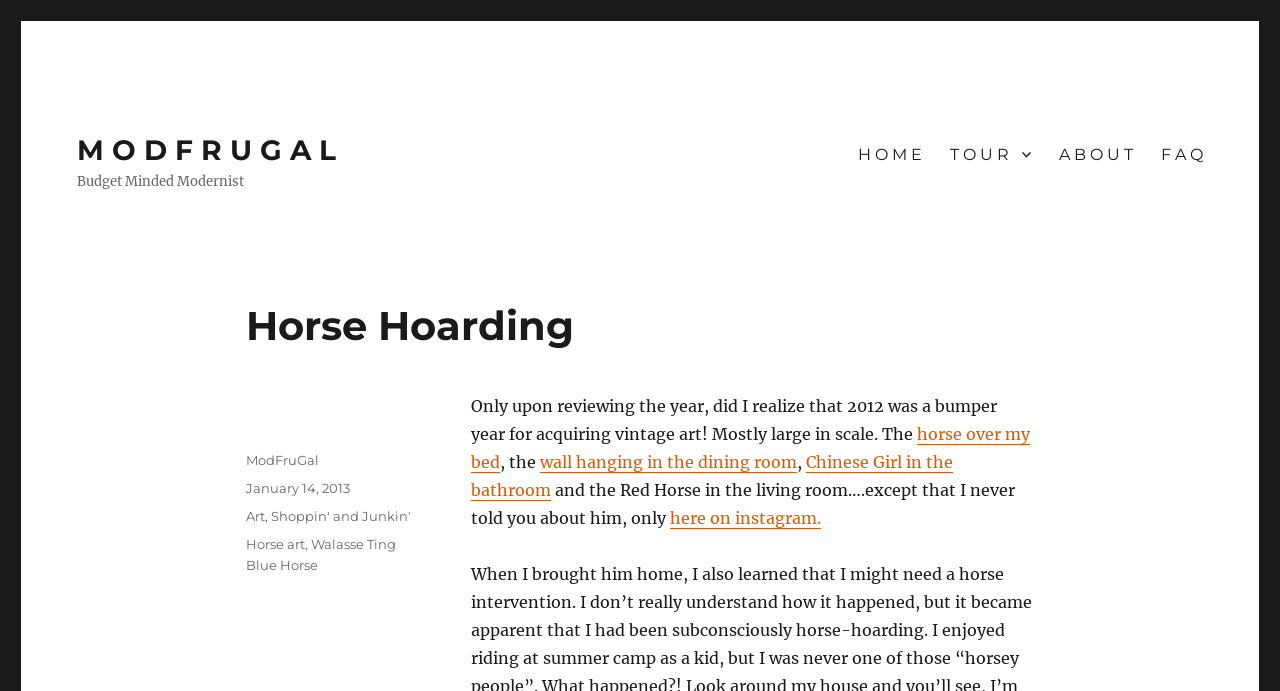When was the blog post published?
Please provide a detailed and comprehensive answer to the question.

I found this answer in the footer section of the webpage, where it says 'Posted on' followed by a link 'January 14, 2013', which indicates the publication date of the blog post.